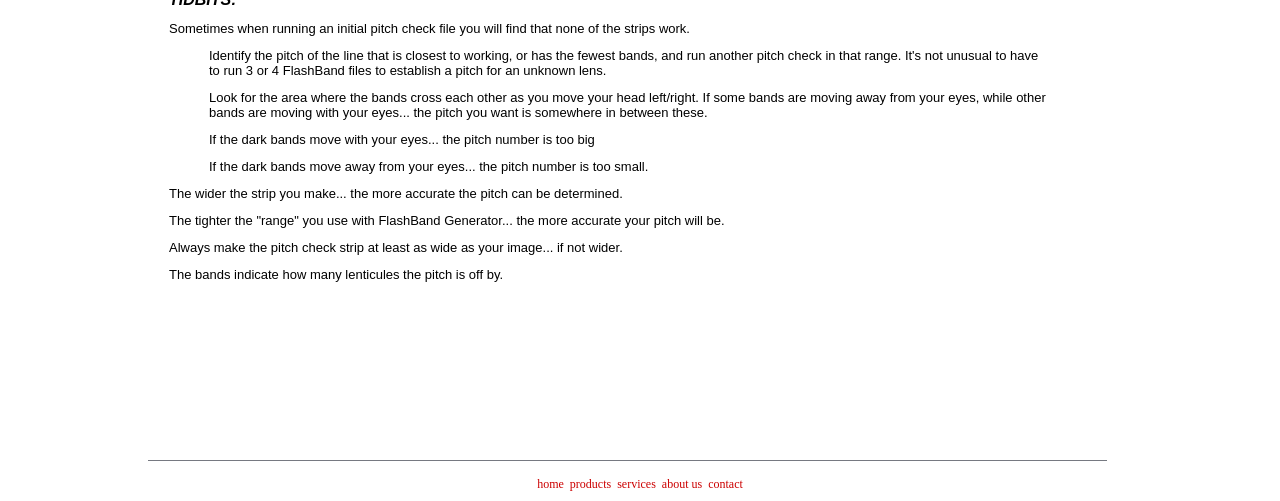Find the coordinates for the bounding box of the element with this description: "services".

[0.482, 0.952, 0.512, 0.98]